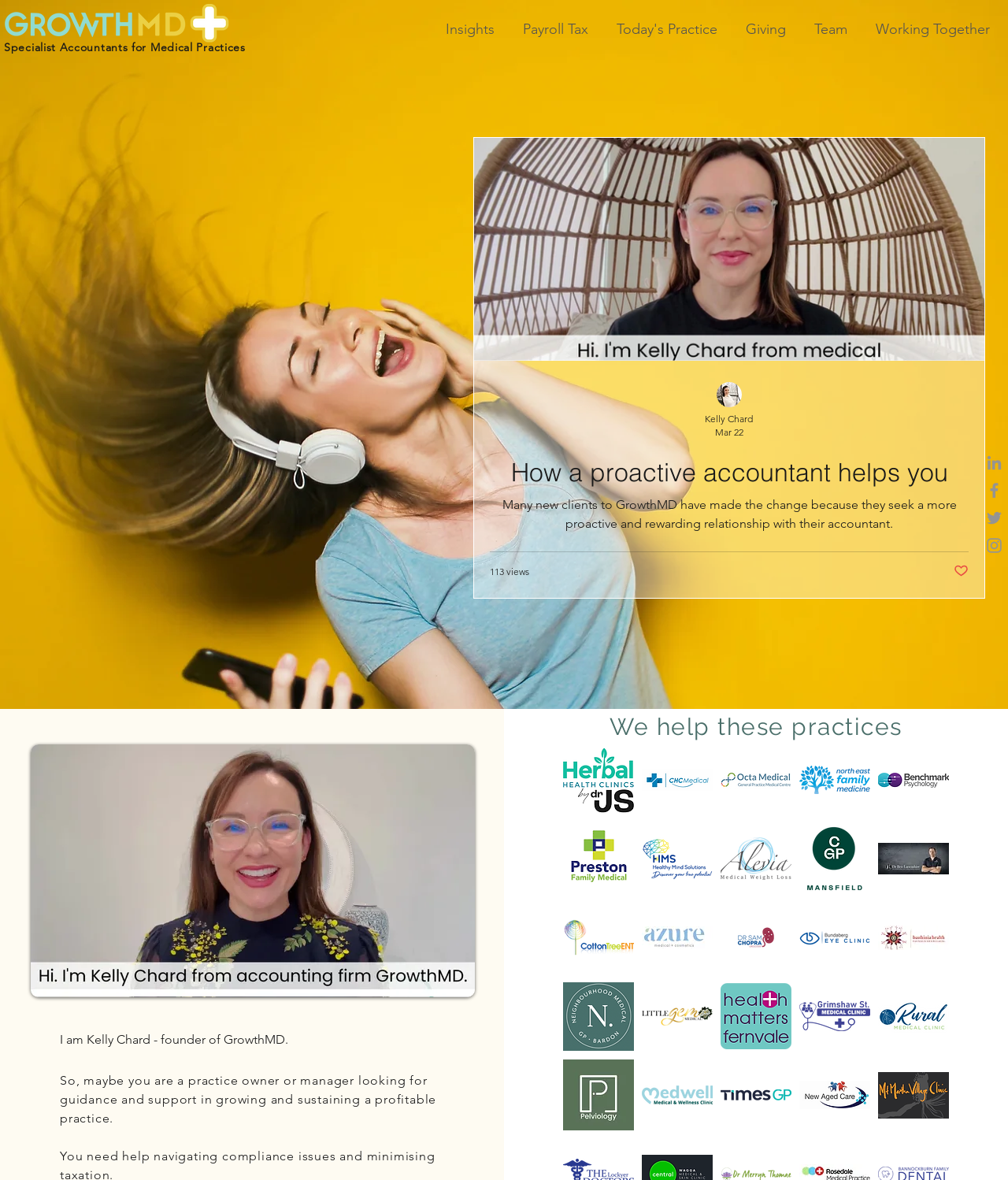Identify the bounding box coordinates for the element you need to click to achieve the following task: "Read the post 'How a proactive accountant helps you'". Provide the bounding box coordinates as four float numbers between 0 and 1, in the form [left, top, right, bottom].

[0.47, 0.116, 0.977, 0.507]